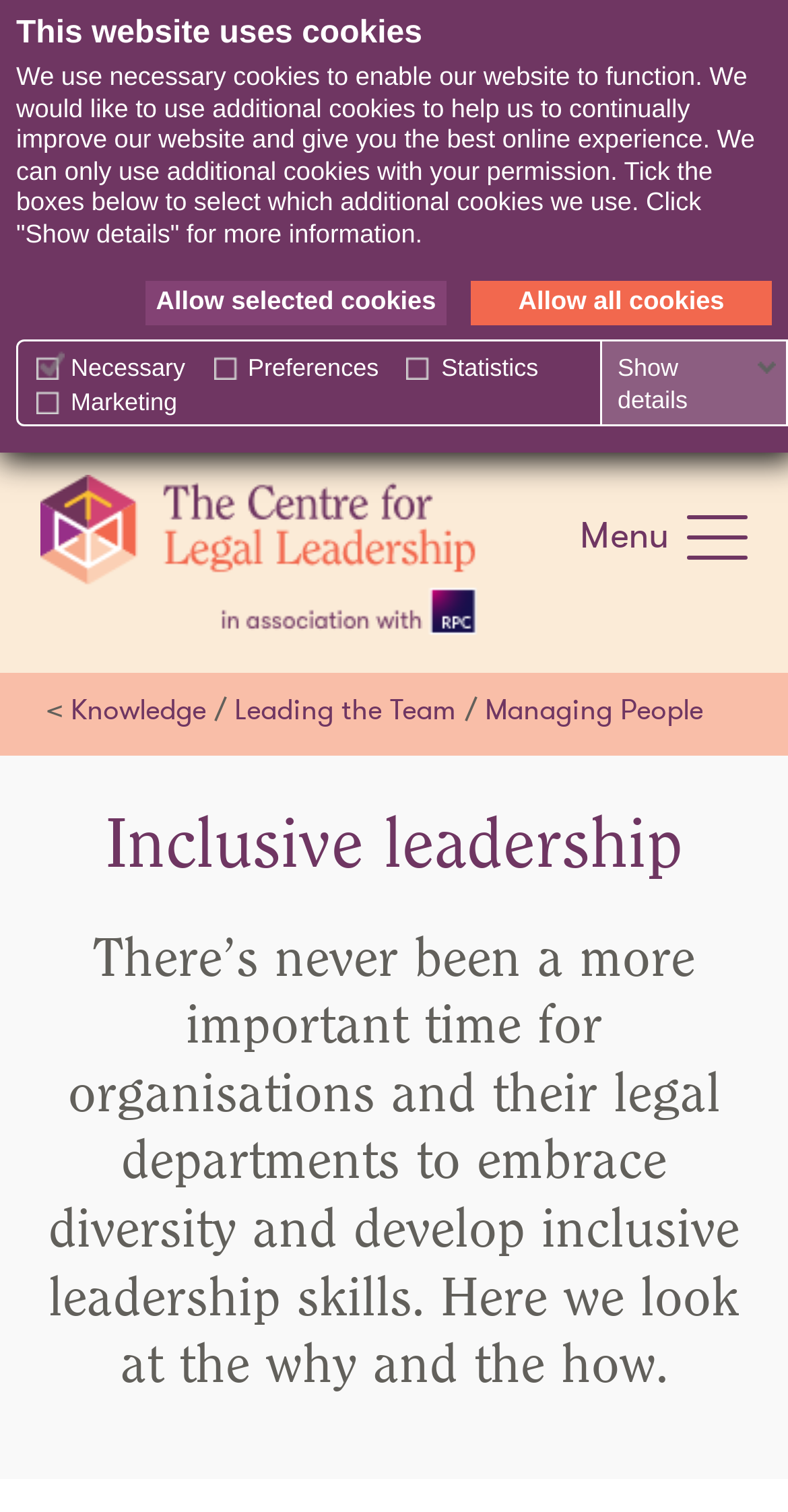Please identify the bounding box coordinates of the area that needs to be clicked to fulfill the following instruction: "Click the 'Show details' link."

[0.773, 0.232, 0.997, 0.275]